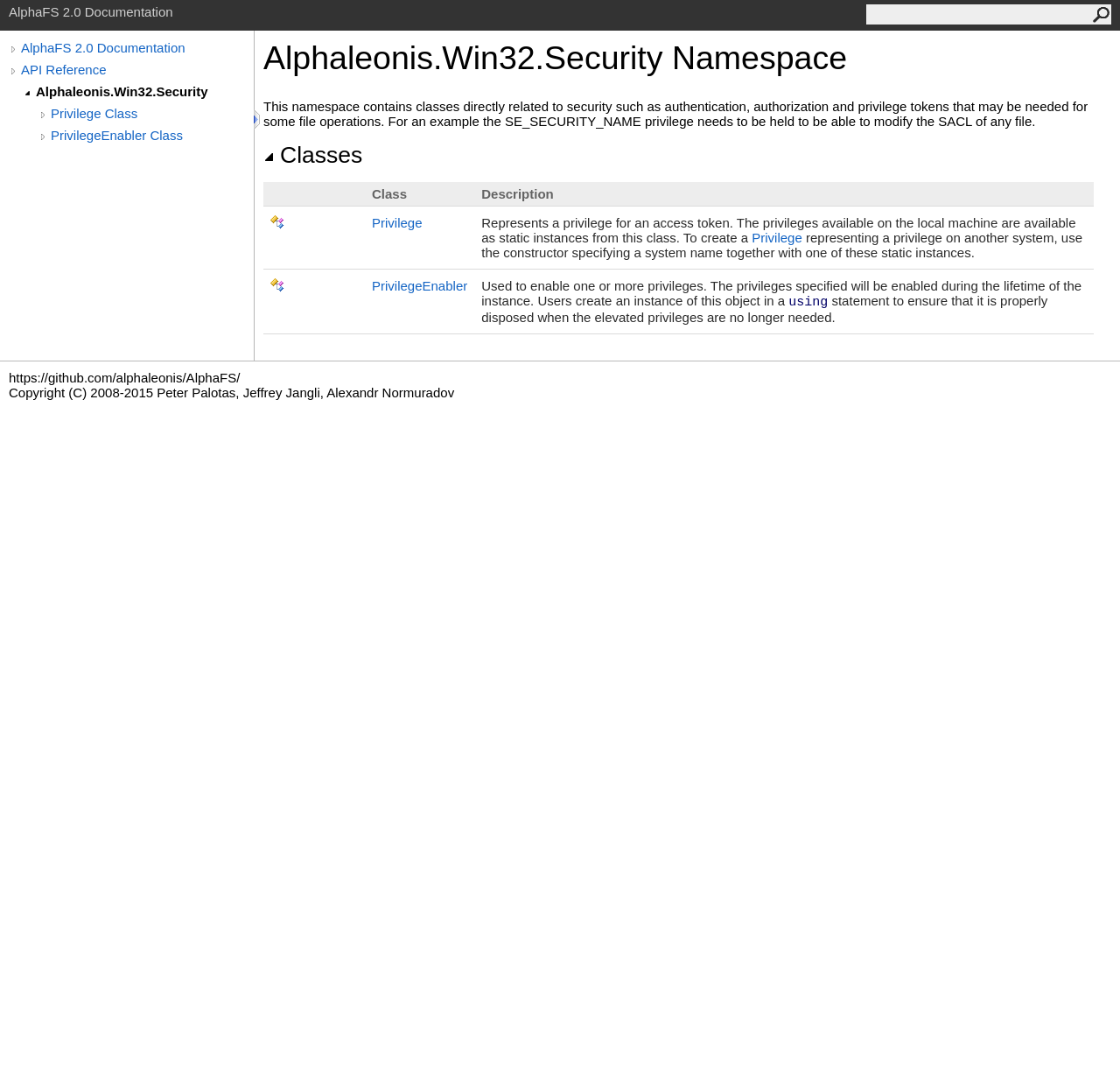Please identify the bounding box coordinates of the clickable area that will allow you to execute the instruction: "Click the link Alphaleonis.Win32.Security".

[0.032, 0.078, 0.227, 0.092]